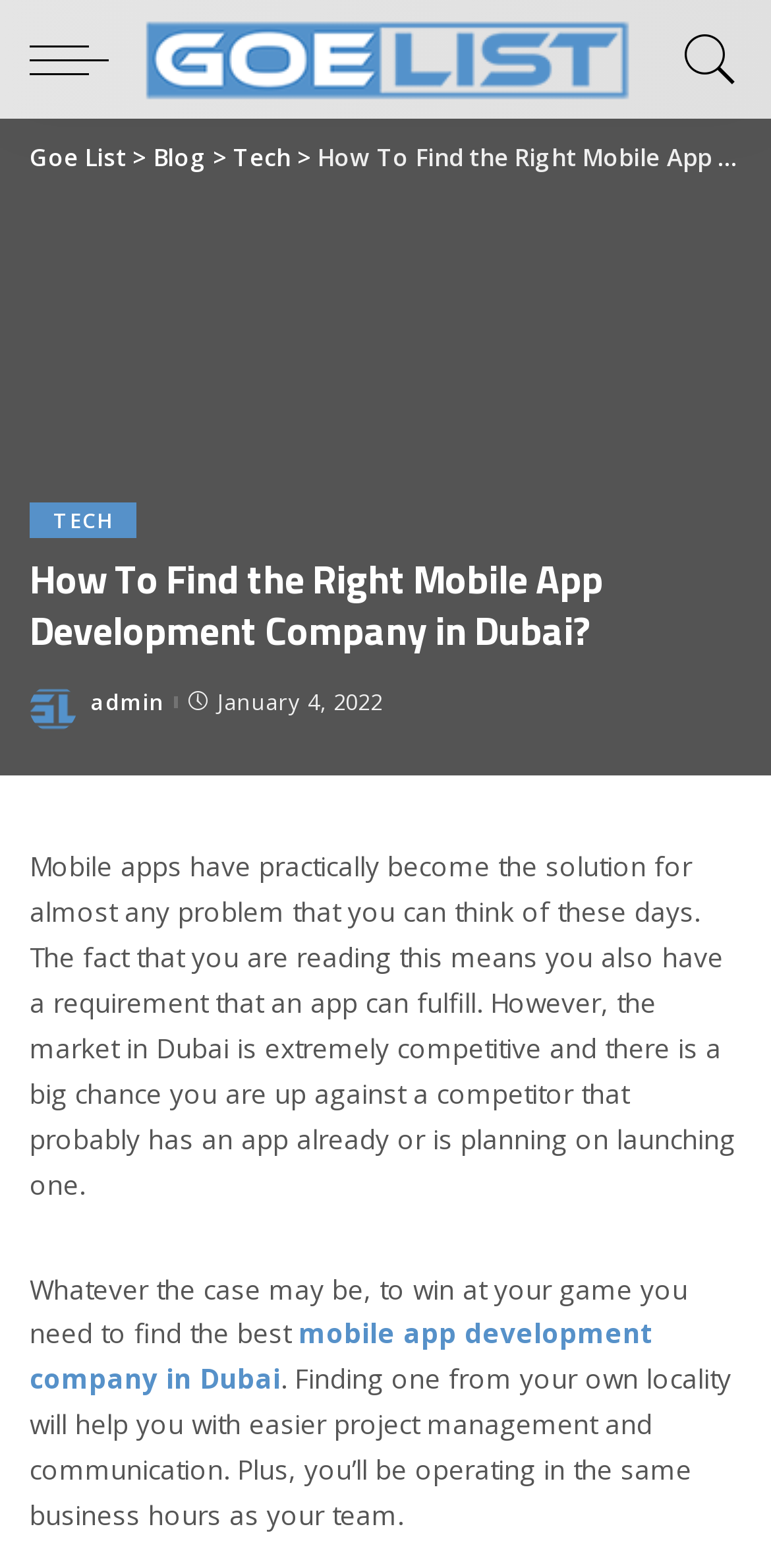Highlight the bounding box coordinates of the element you need to click to perform the following instruction: "Click on the 'mobile app development company in Dubai' link."

[0.038, 0.839, 0.849, 0.891]